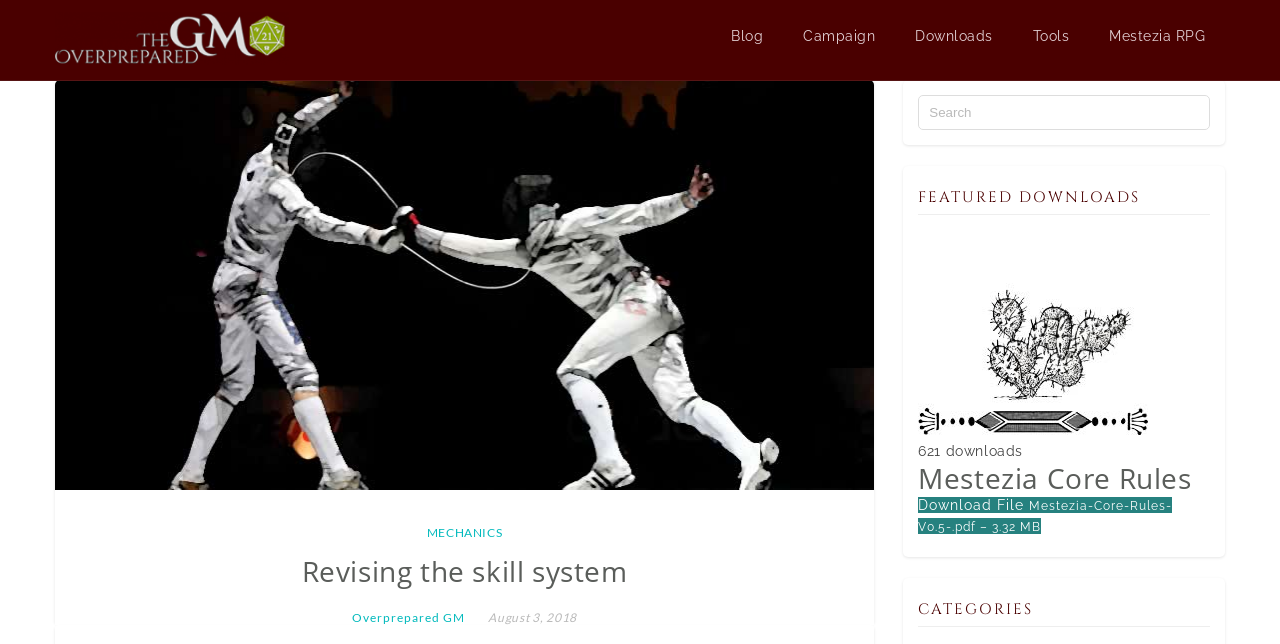What is the date of the blog post?
Refer to the image and provide a one-word or short phrase answer.

August 3, 2018